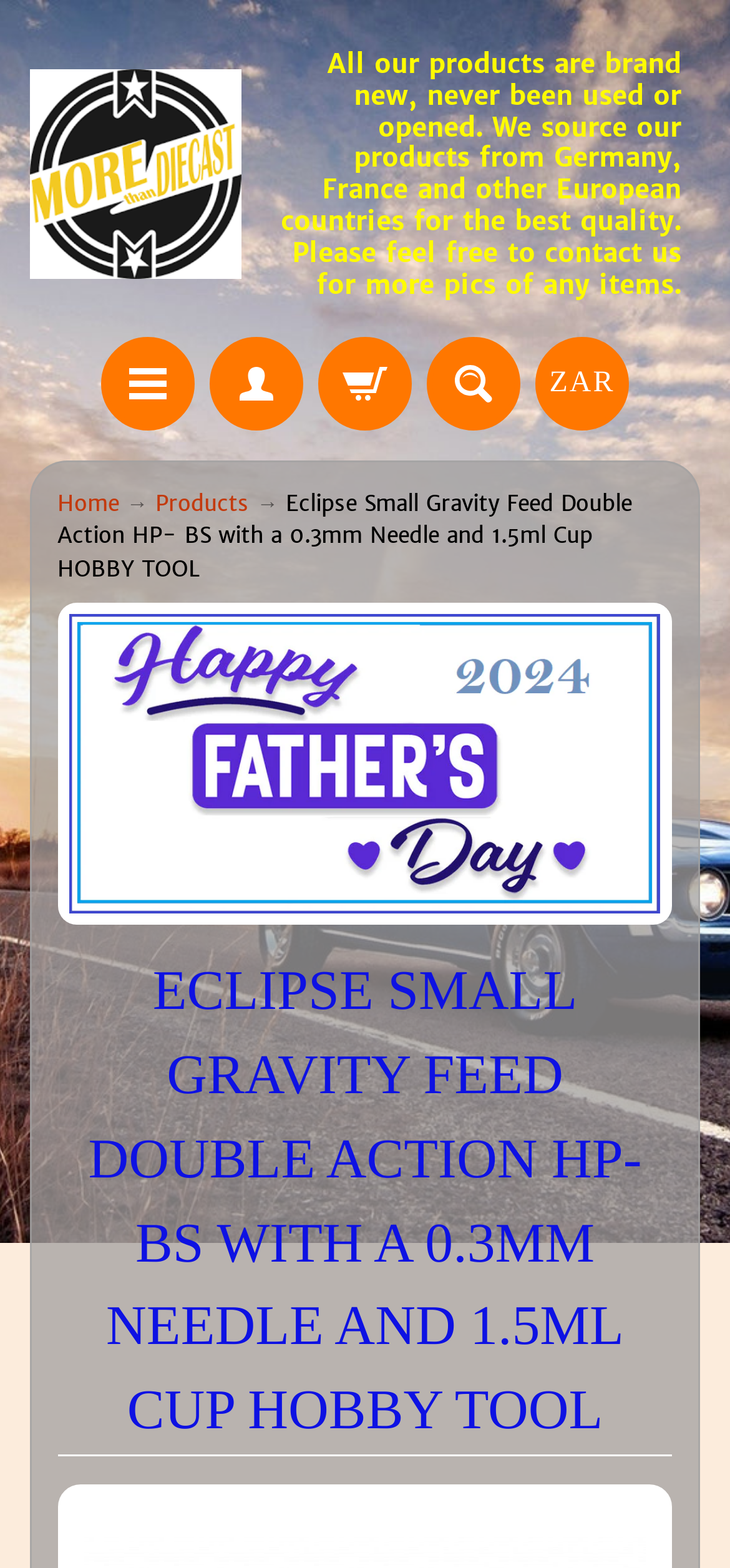Where are the products sourced from?
Please give a detailed answer to the question using the information shown in the image.

According to the static text on the webpage, 'We source our products from Germany, France and other European countries for the best quality.', it is clear that the products are sourced from European countries.